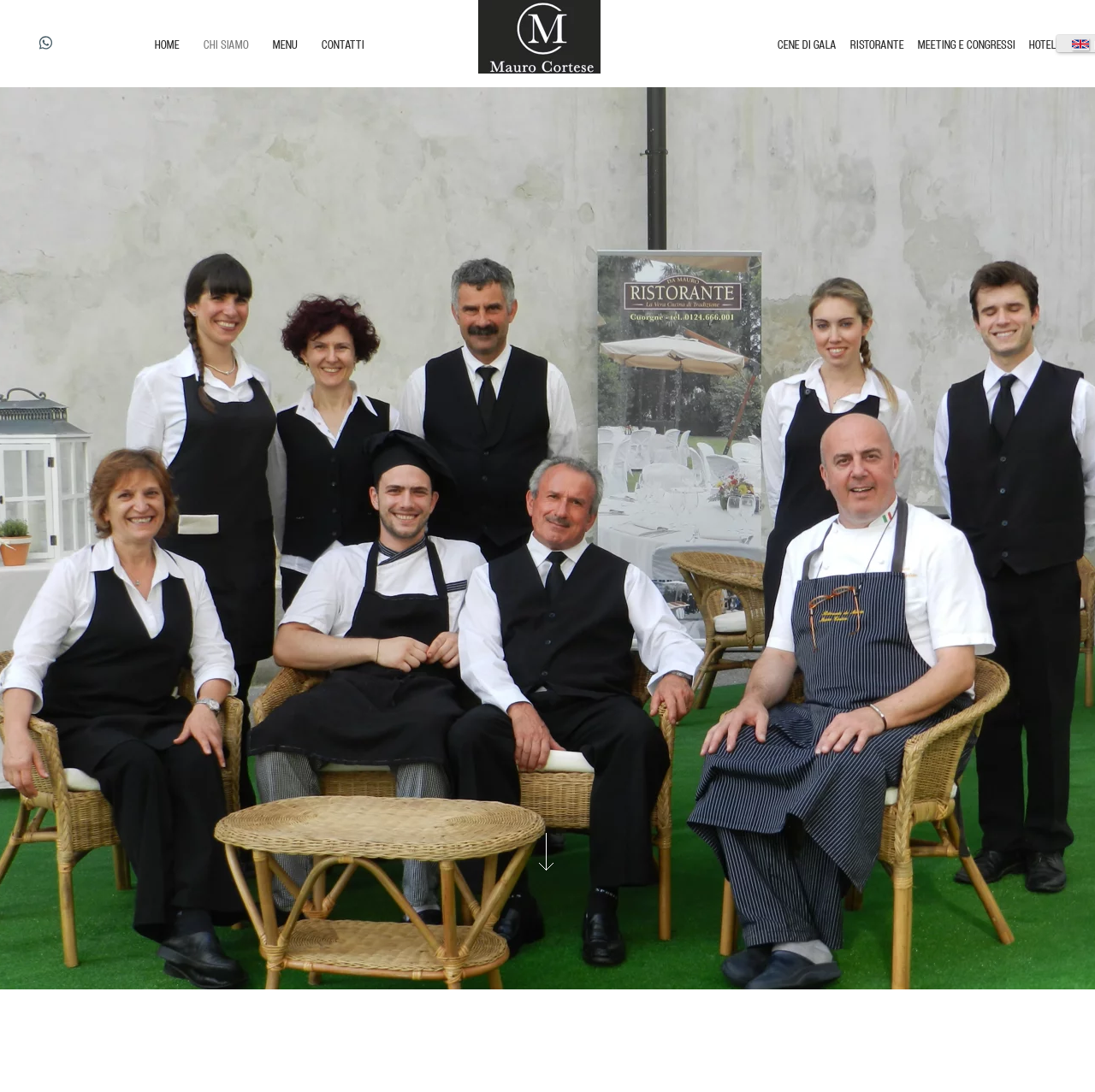What is the first menu item?
Provide a fully detailed and comprehensive answer to the question.

By looking at the navigation menu, I can see that the first item is 'HOME', which is located at the top left corner of the webpage.